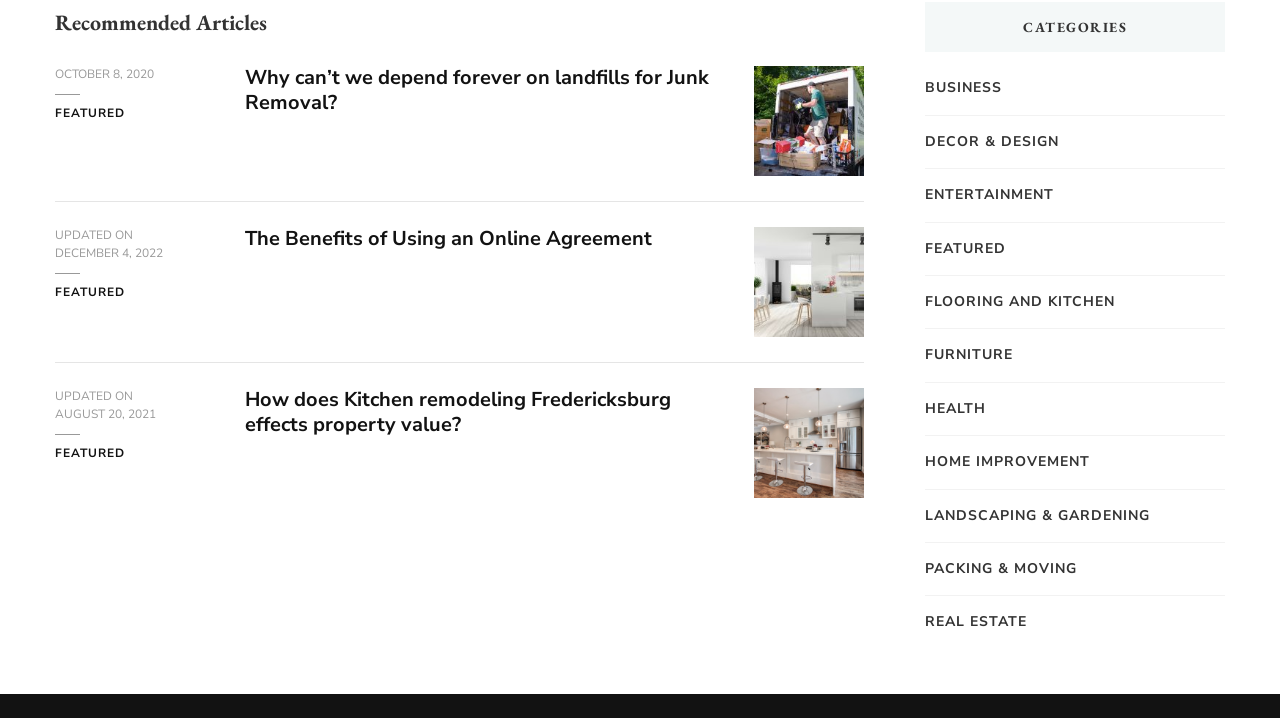Show the bounding box coordinates for the HTML element as described: "Featured".

[0.043, 0.62, 0.098, 0.645]